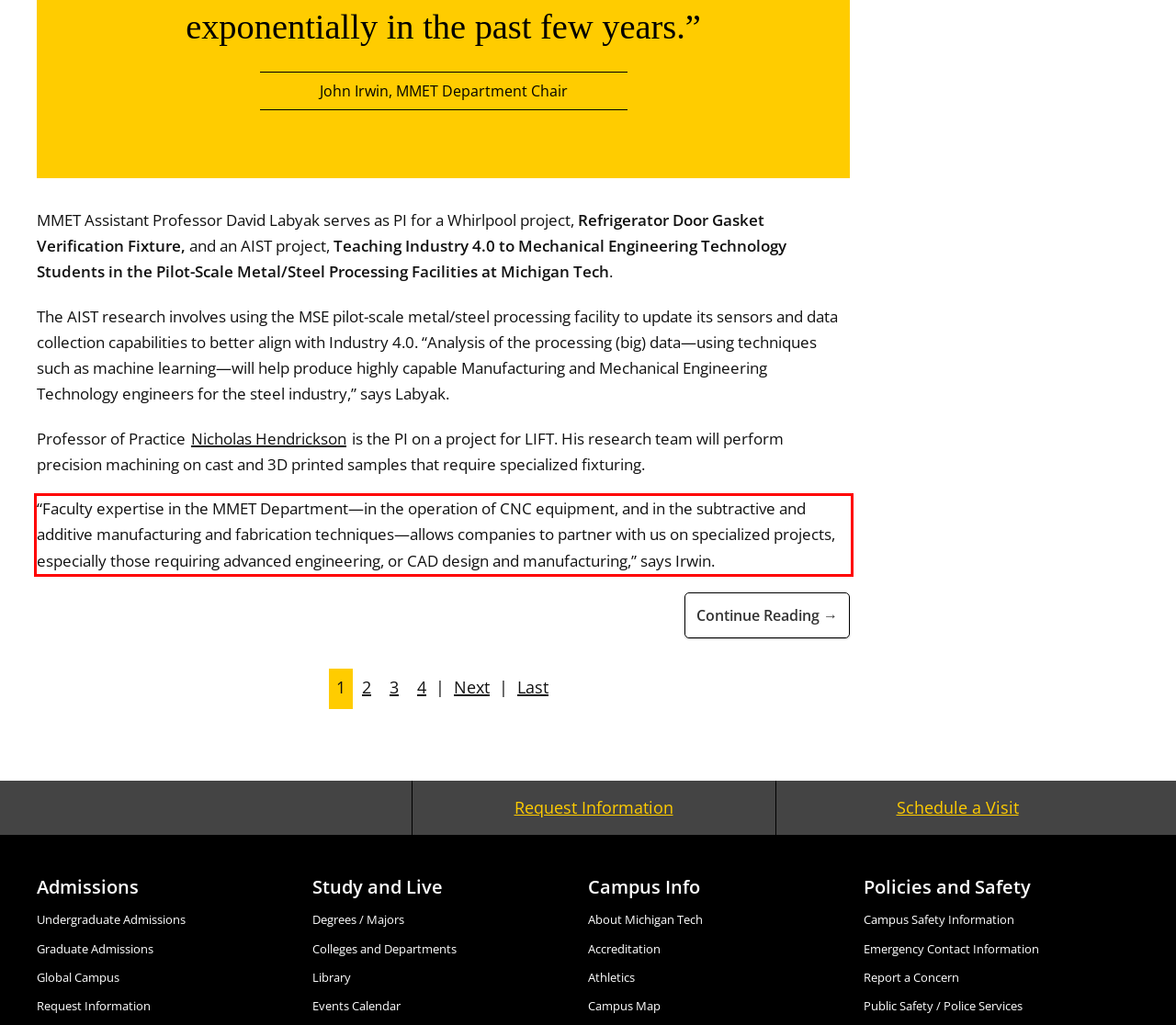Examine the webpage screenshot and use OCR to recognize and output the text within the red bounding box.

“Faculty expertise in the MMET Department—in the operation of CNC equipment, and in the subtractive and additive manufacturing and fabrication techniques—allows companies to partner with us on specialized projects, especially those requiring advanced engineering, or CAD design and manufacturing,” says Irwin.